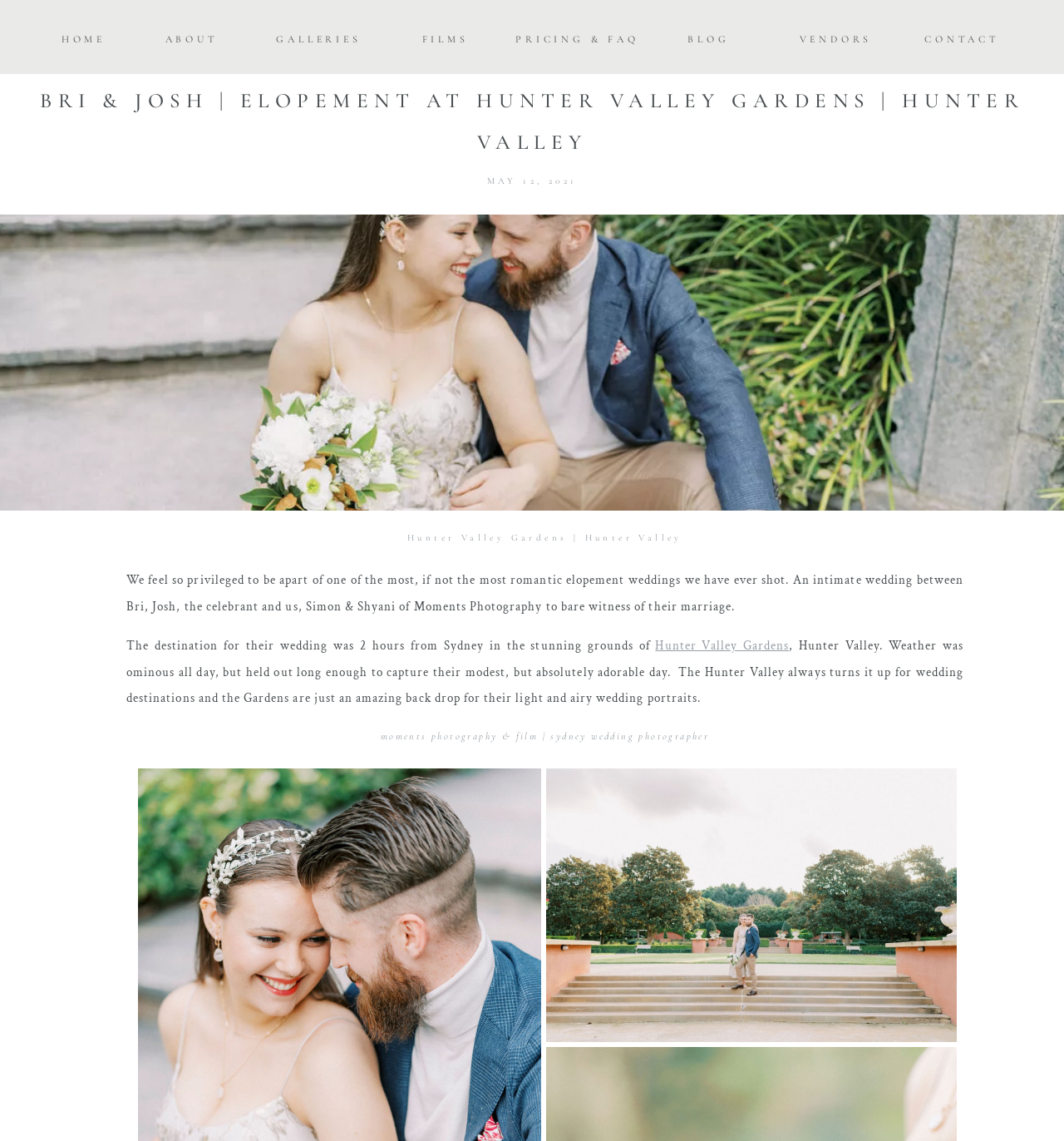Determine the bounding box coordinates for the UI element matching this description: "PRICING & FAQ".

[0.484, 0.026, 0.601, 0.035]